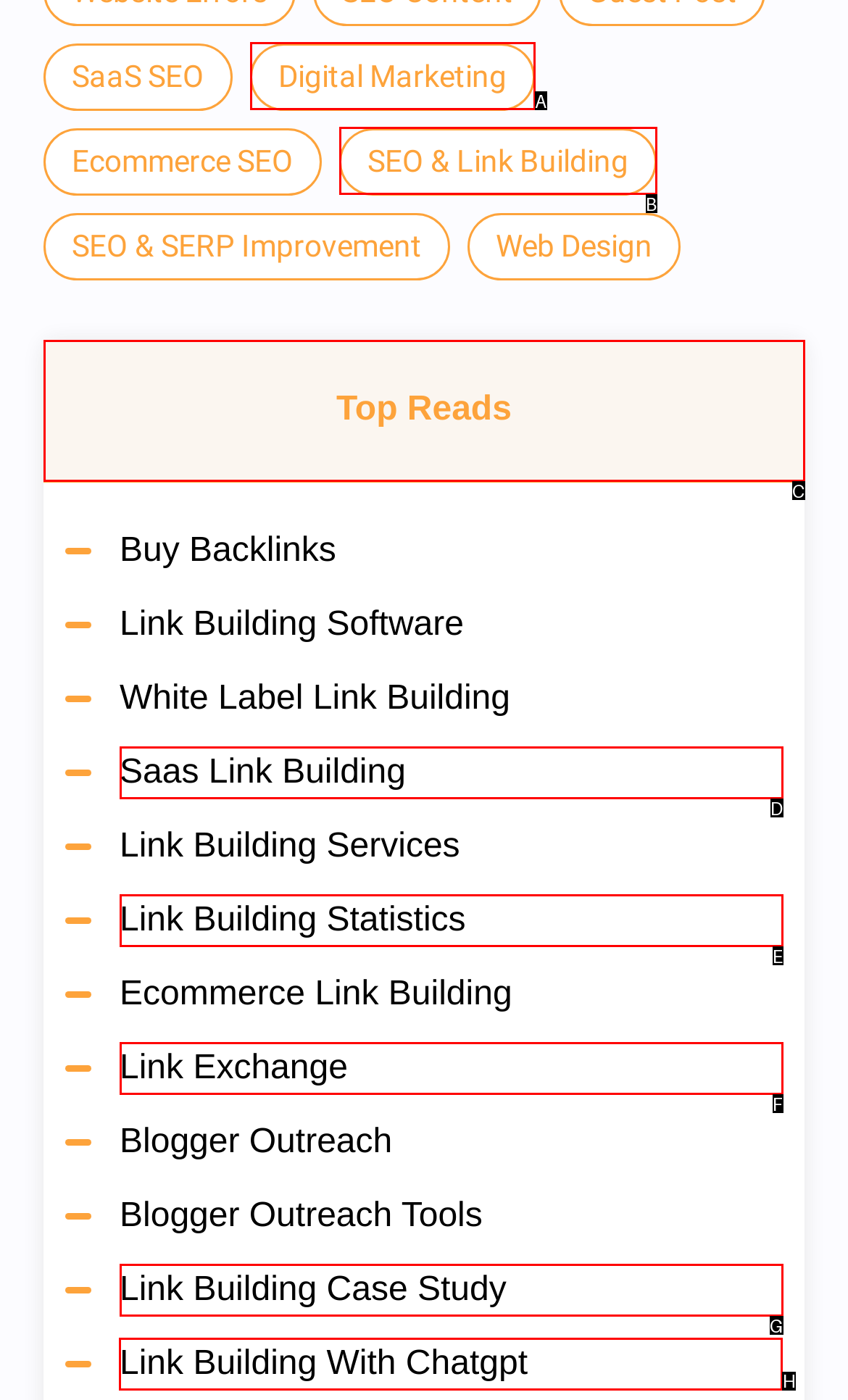Find the HTML element to click in order to complete this task: Learn about Link Building With Chatgpt
Answer with the letter of the correct option.

H